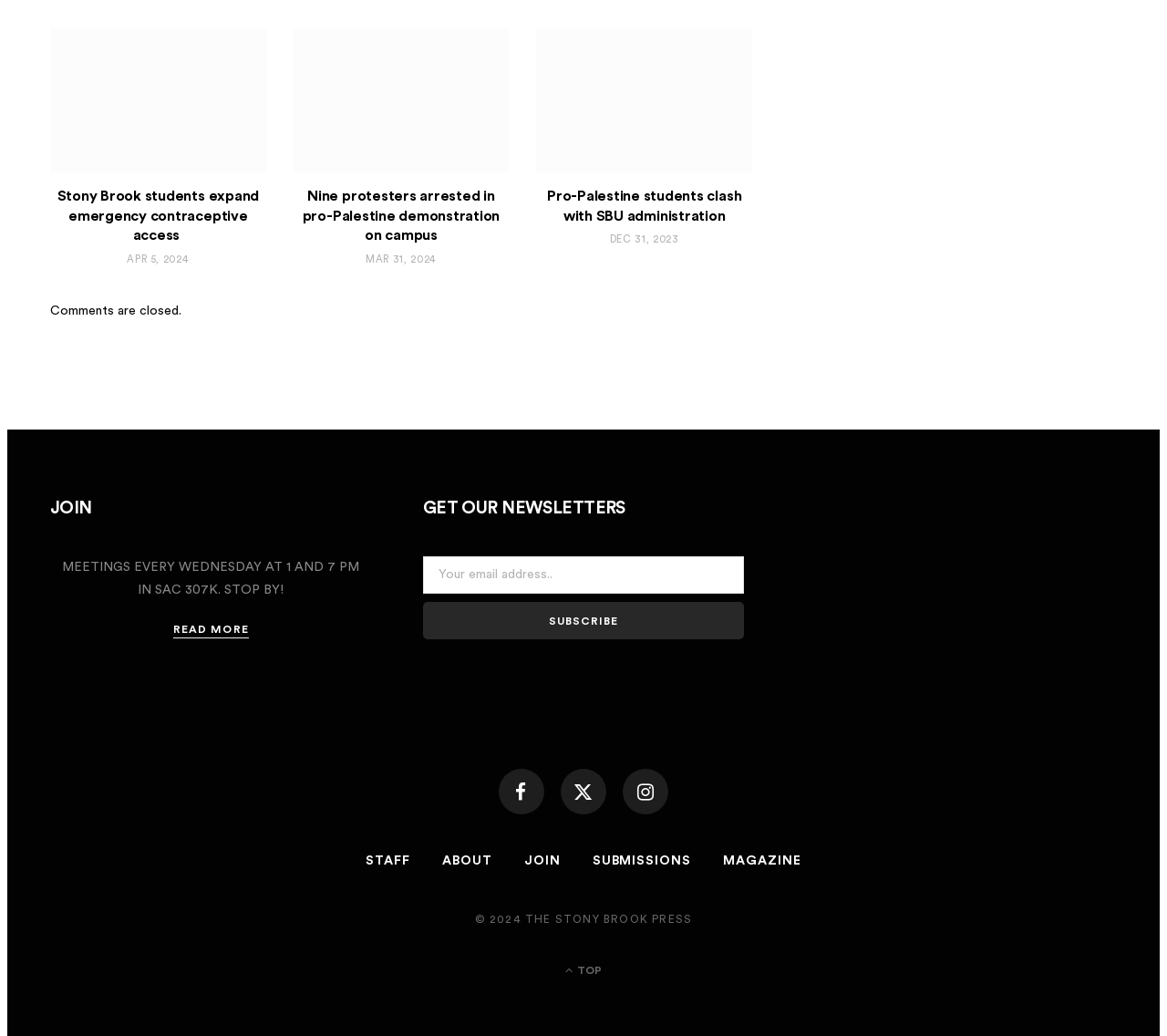What is the copyright year of the website?
Examine the image closely and answer the question with as much detail as possible.

The copyright year can be found in the static text '© 2024 THE STONY BROOK PRESS' at the bottom of the webpage.